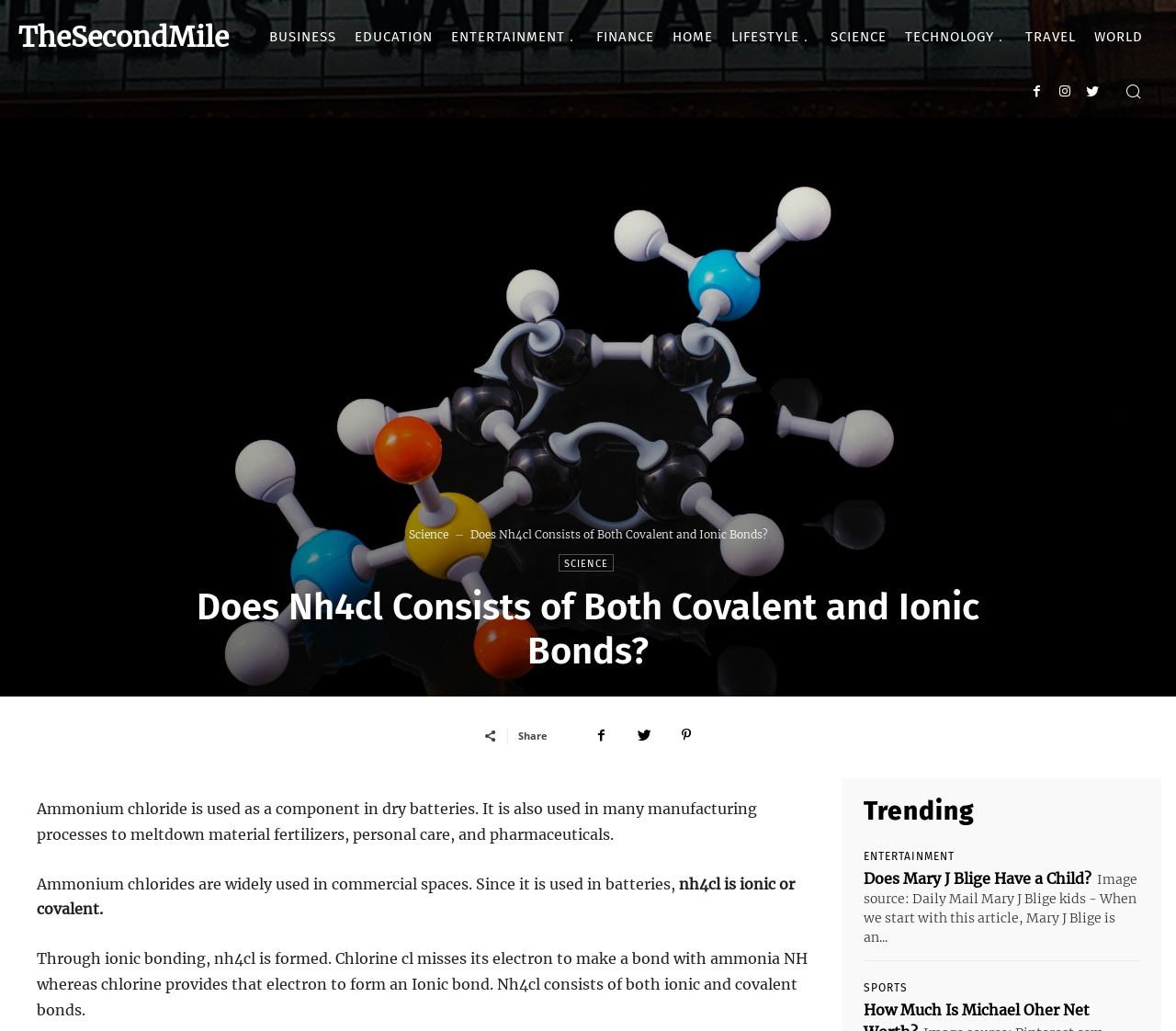What is the type of bonds present in nh4cl?
Kindly give a detailed and elaborate answer to the question.

Nh4cl consists of both ionic and covalent bonds, as it is formed through ionic bonding between chlorine and ammonia, and also has covalent bonds present.